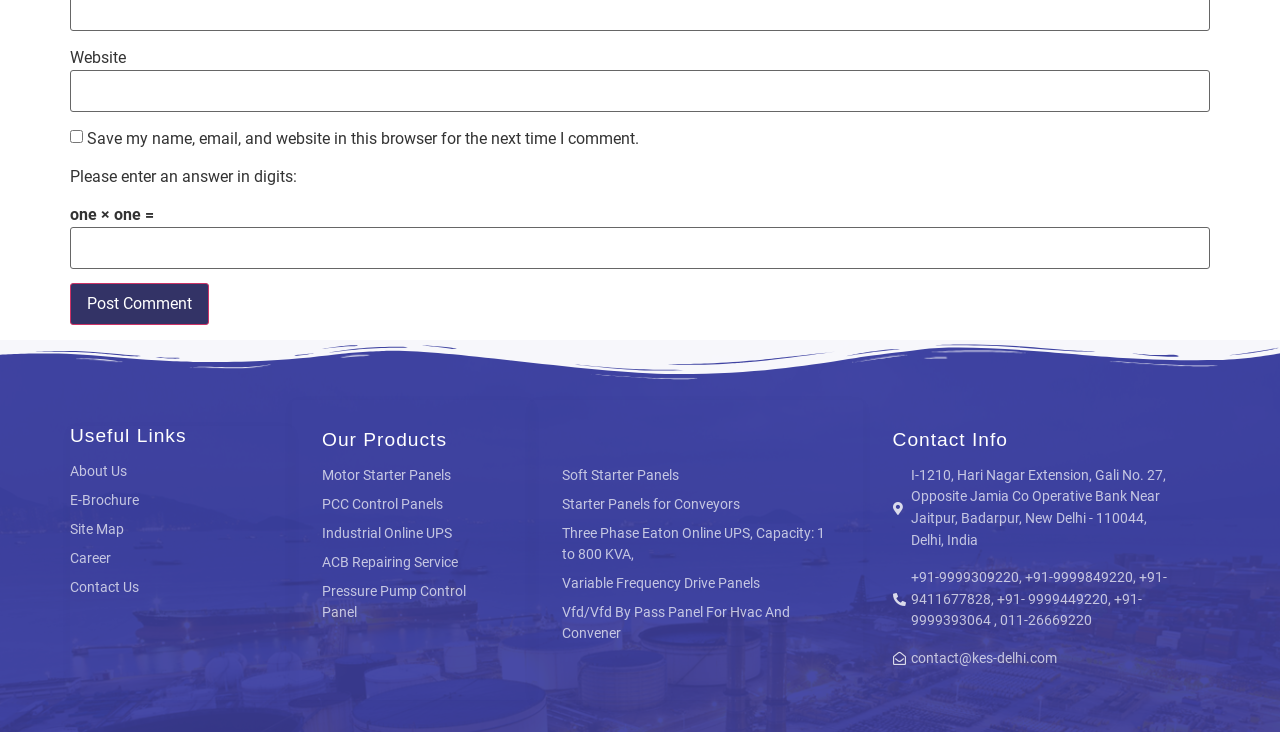Please provide a comprehensive answer to the question below using the information from the image: How many phone numbers are listed for contact?

In the contact information section, there are five phone numbers listed, including +91-9999309220, +91-9999849220, +91-9411677828, +91- 9999449220, and +91-9999393064, as well as a landline number 011-26669220.